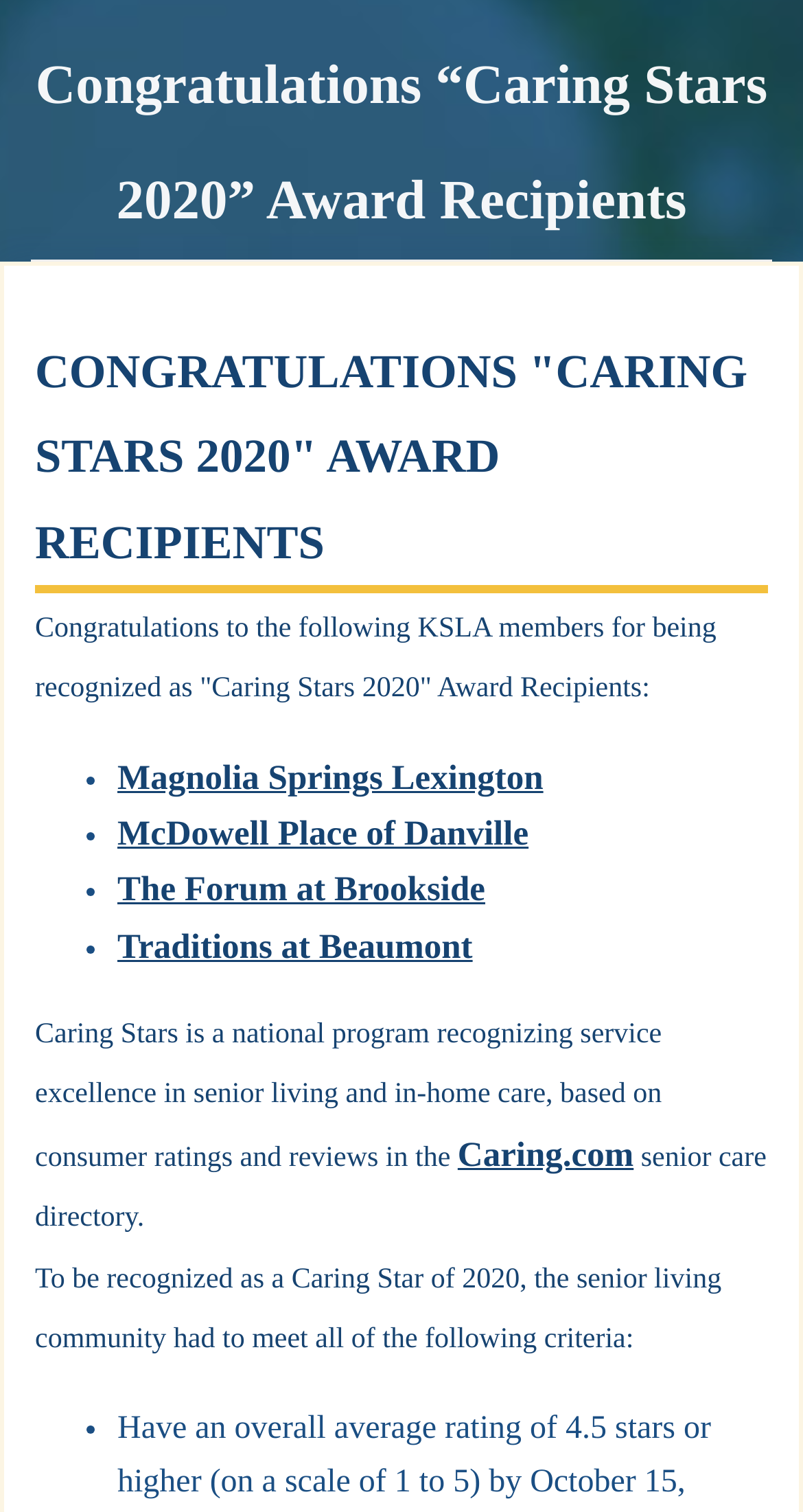Extract the bounding box coordinates for the HTML element that matches this description: "Caring.com". The coordinates should be four float numbers between 0 and 1, i.e., [left, top, right, bottom].

[0.57, 0.75, 0.789, 0.776]